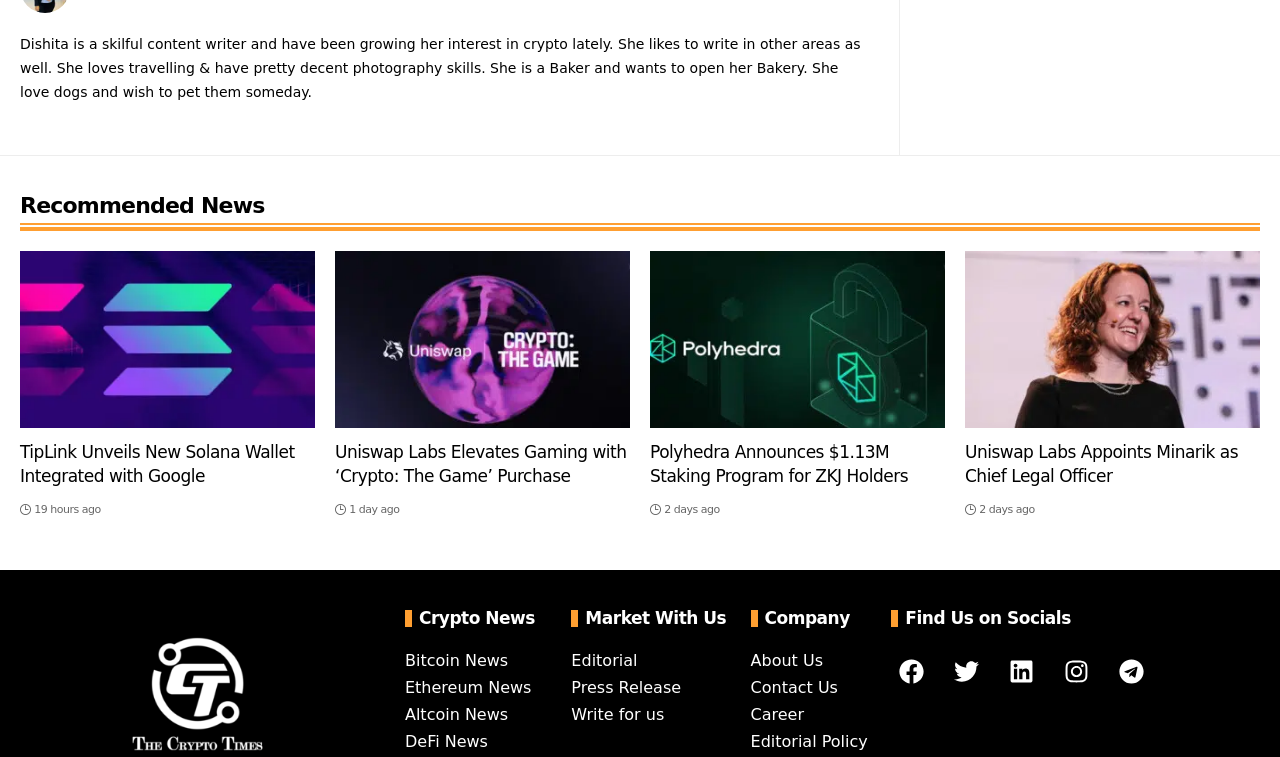Indicate the bounding box coordinates of the clickable region to achieve the following instruction: "Find us on Facebook."

[0.692, 0.854, 0.732, 0.92]